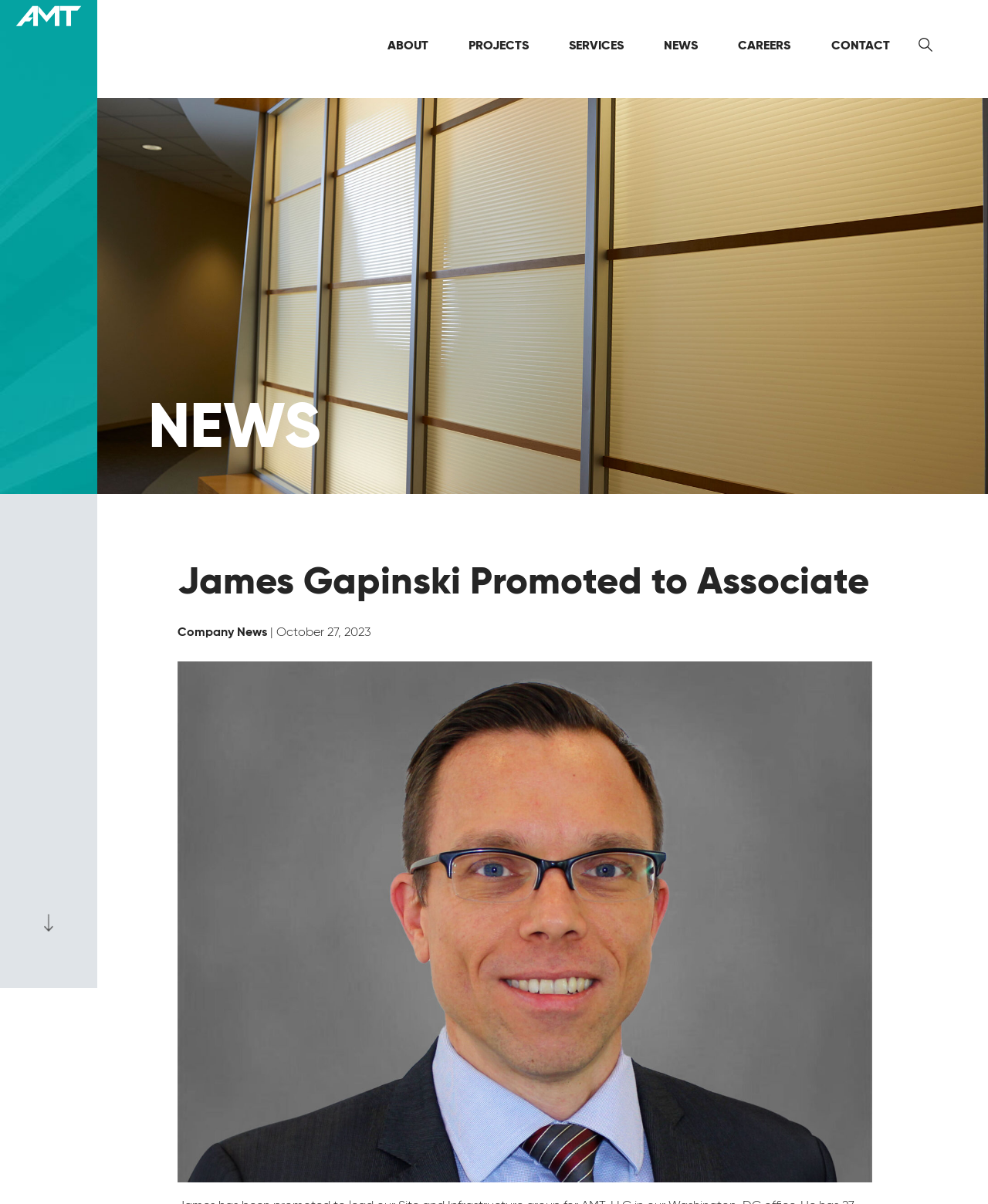Please find the bounding box coordinates for the clickable element needed to perform this instruction: "search something".

[0.925, 0.028, 0.947, 0.047]